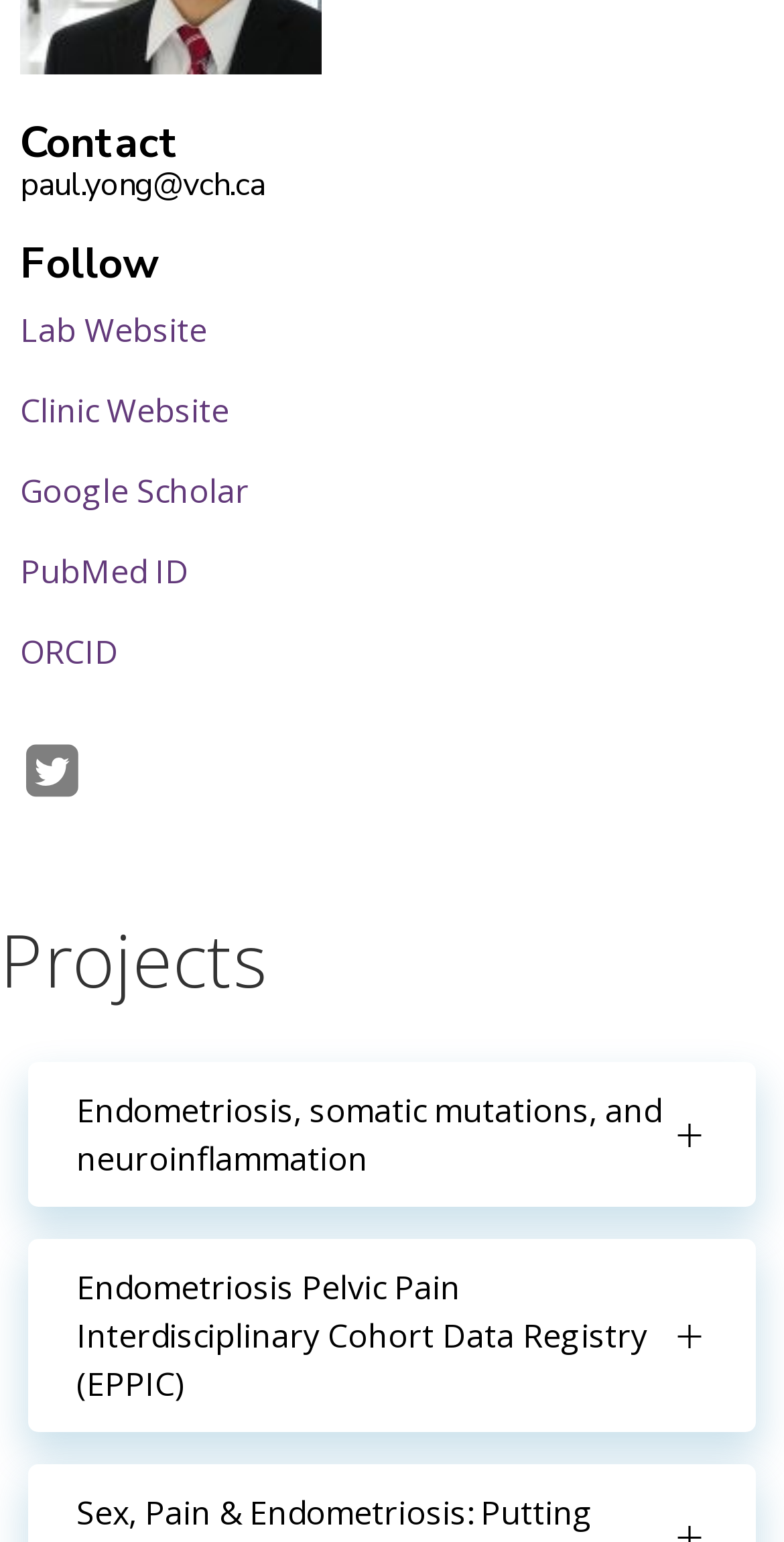Find the bounding box coordinates corresponding to the UI element with the description: "ORCID". The coordinates should be formatted as [left, top, right, bottom], with values as floats between 0 and 1.

[0.026, 0.408, 0.151, 0.437]